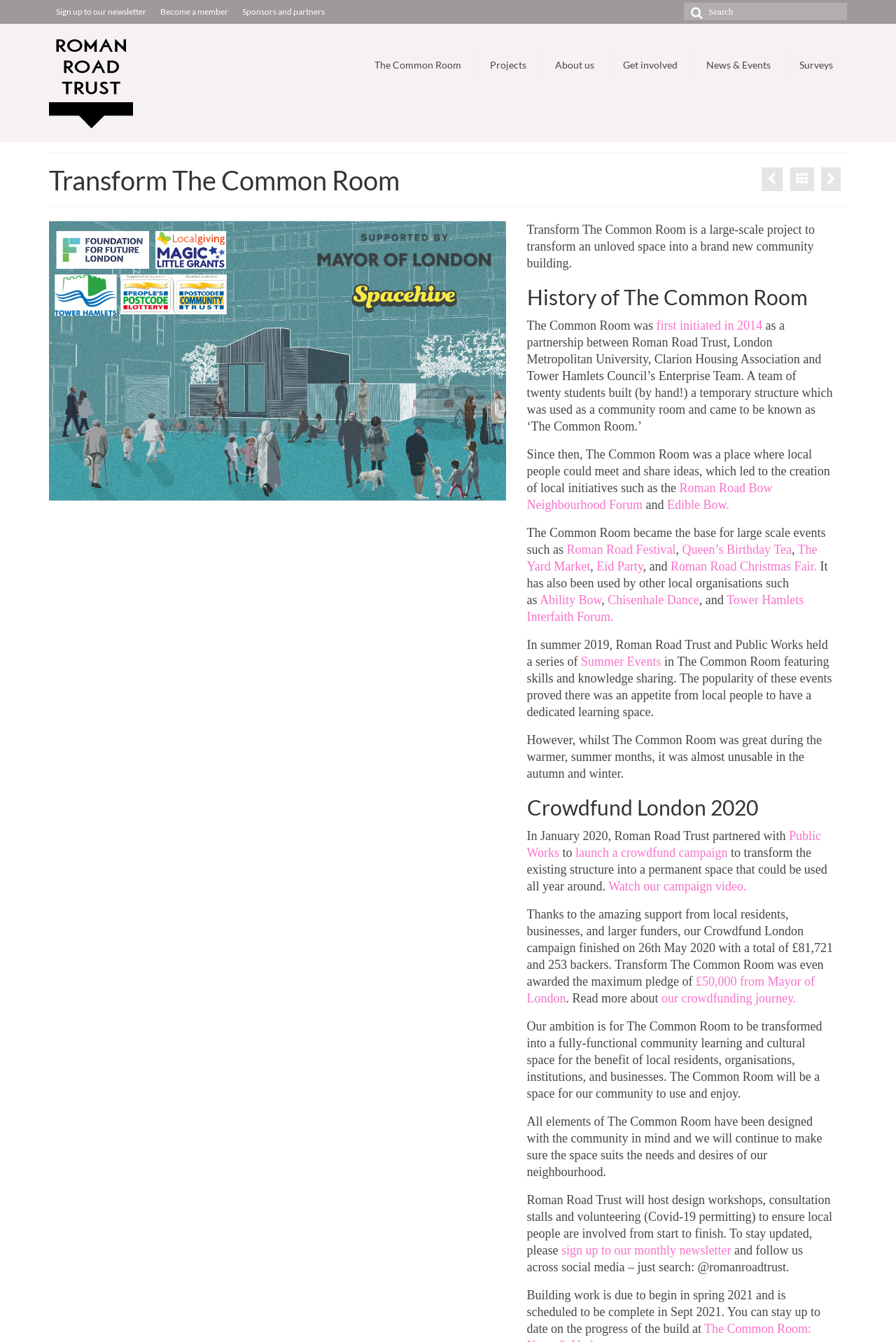Provide a short answer using a single word or phrase for the following question: 
What is the purpose of The Common Room?

Community learning and cultural space